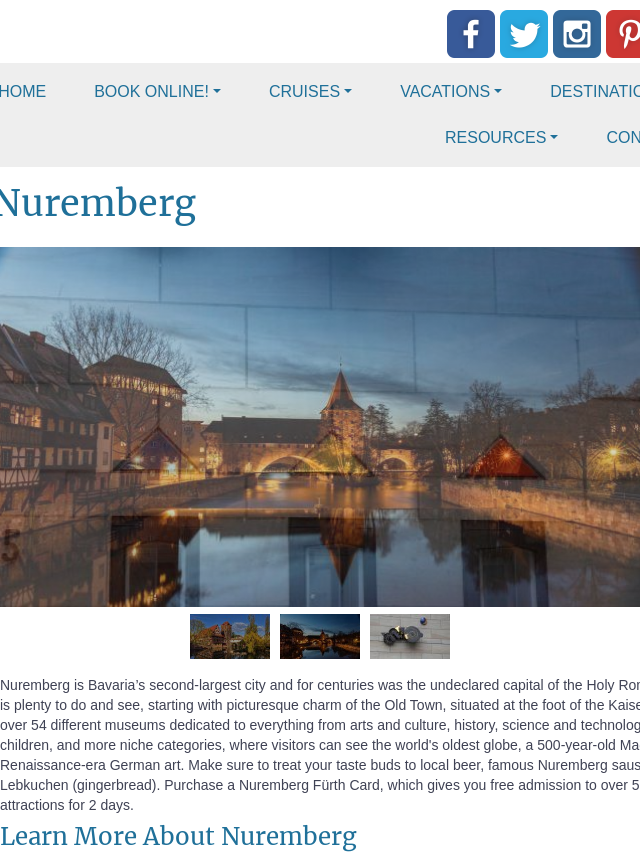What is the significance of Nuremberg in Bavaria?
Please use the visual content to give a single word or phrase answer.

Second-largest city